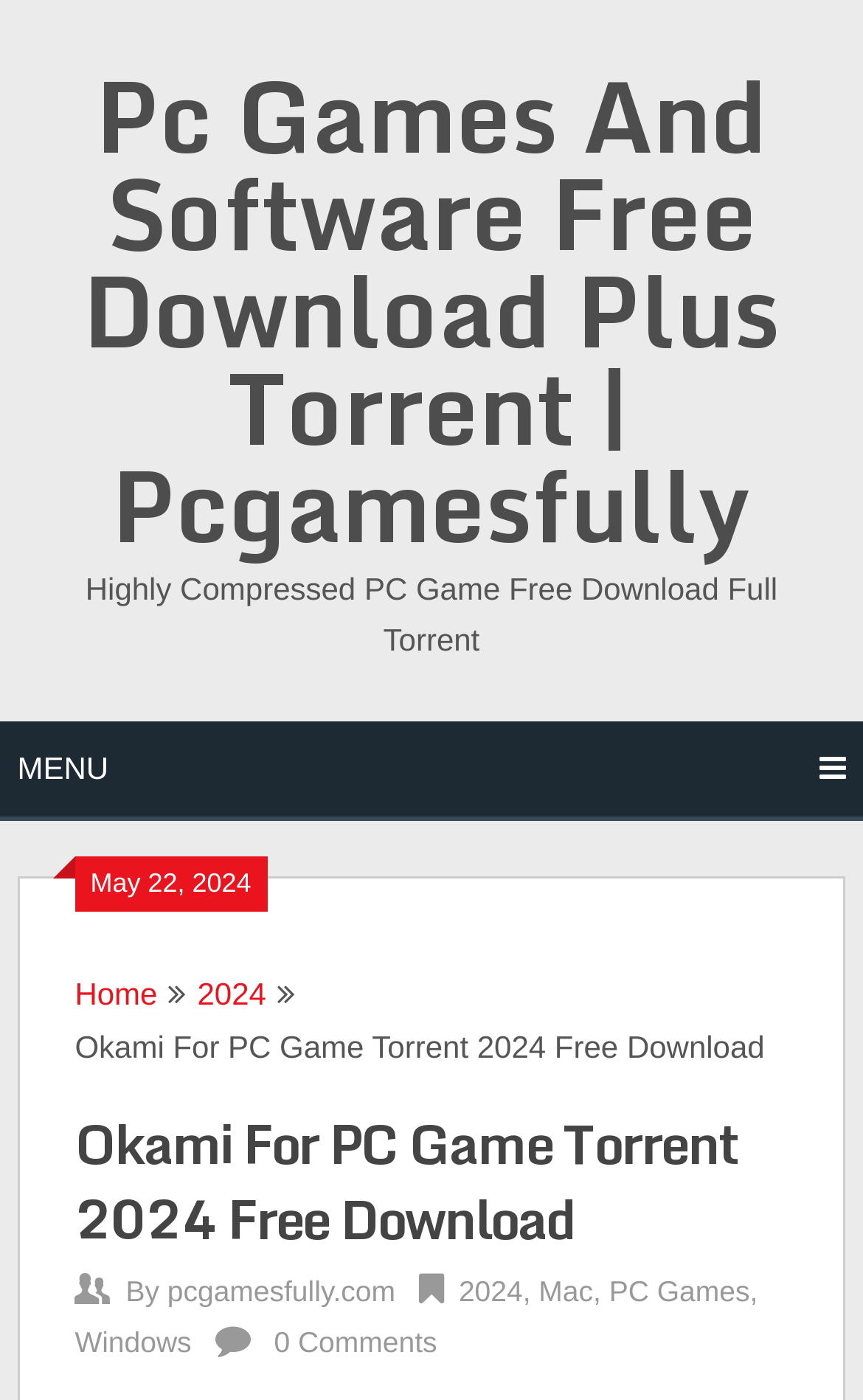Bounding box coordinates are specified in the format (top-left x, top-left y, bottom-right x, bottom-right y). All values are floating point numbers bounded between 0 and 1. Please provide the bounding box coordinate of the region this sentence describes: Home

[0.087, 0.697, 0.182, 0.722]